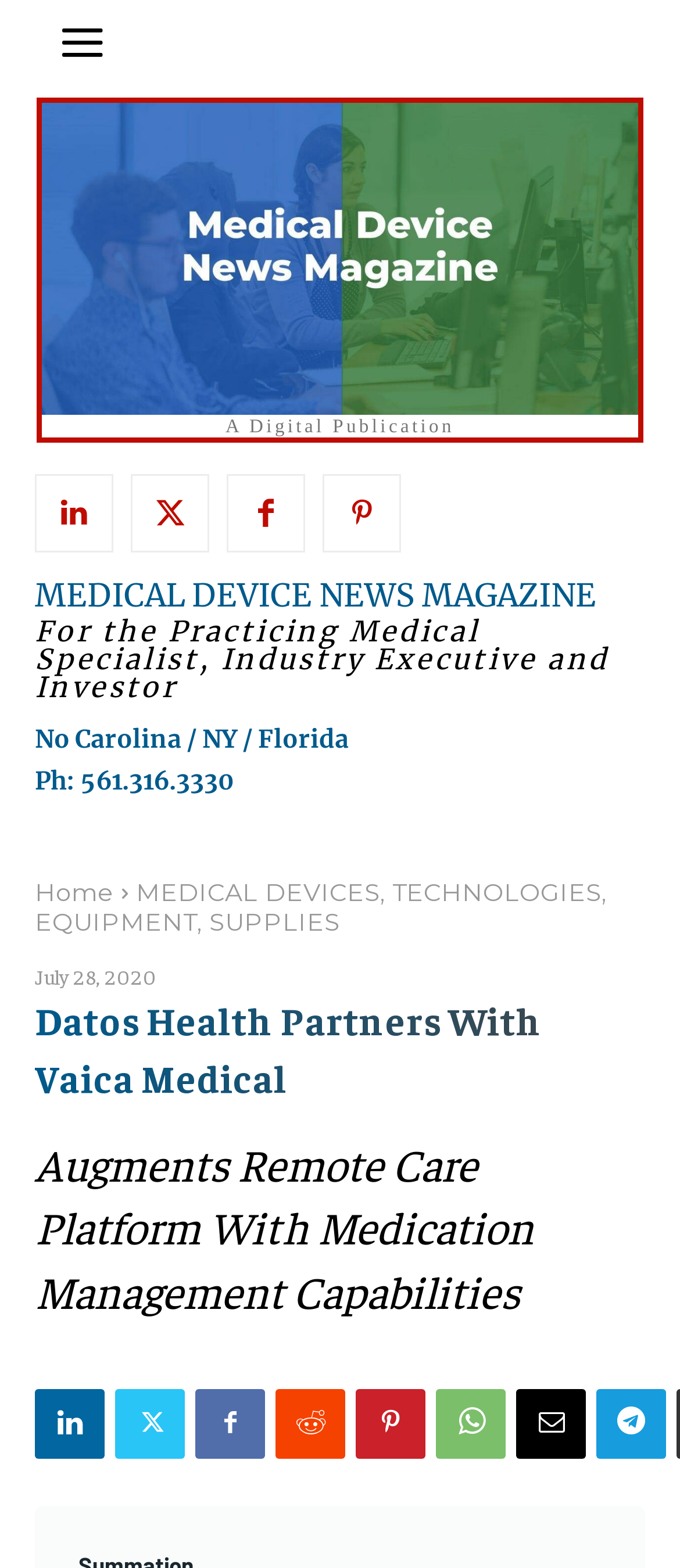Please locate the bounding box coordinates of the element's region that needs to be clicked to follow the instruction: "Go to Home page". The bounding box coordinates should be provided as four float numbers between 0 and 1, i.e., [left, top, right, bottom].

[0.051, 0.56, 0.167, 0.58]